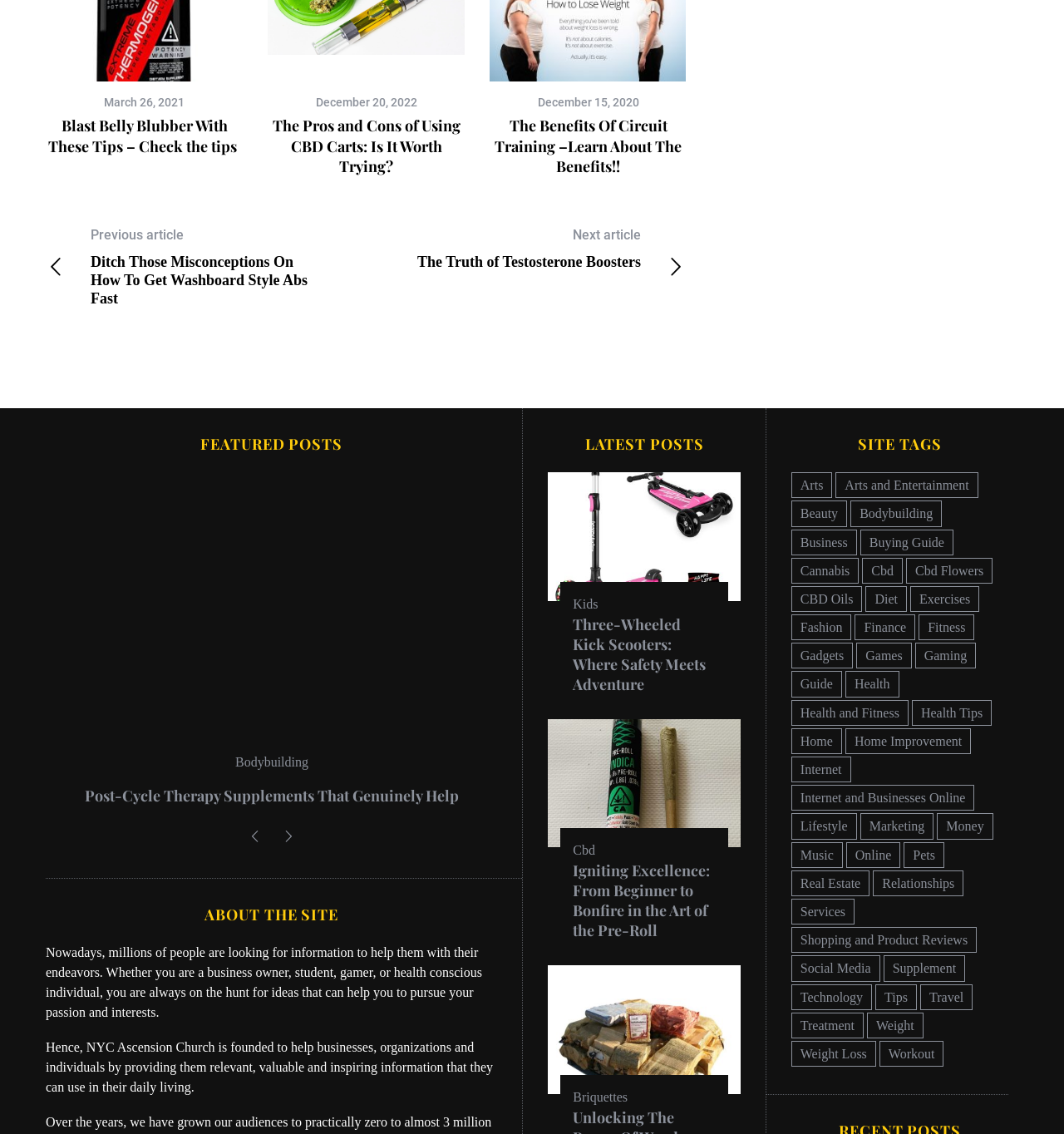Locate the coordinates of the bounding box for the clickable region that fulfills this instruction: "Learn about 'The Benefits Of Circuit Training'".

[0.46, 0.102, 0.645, 0.156]